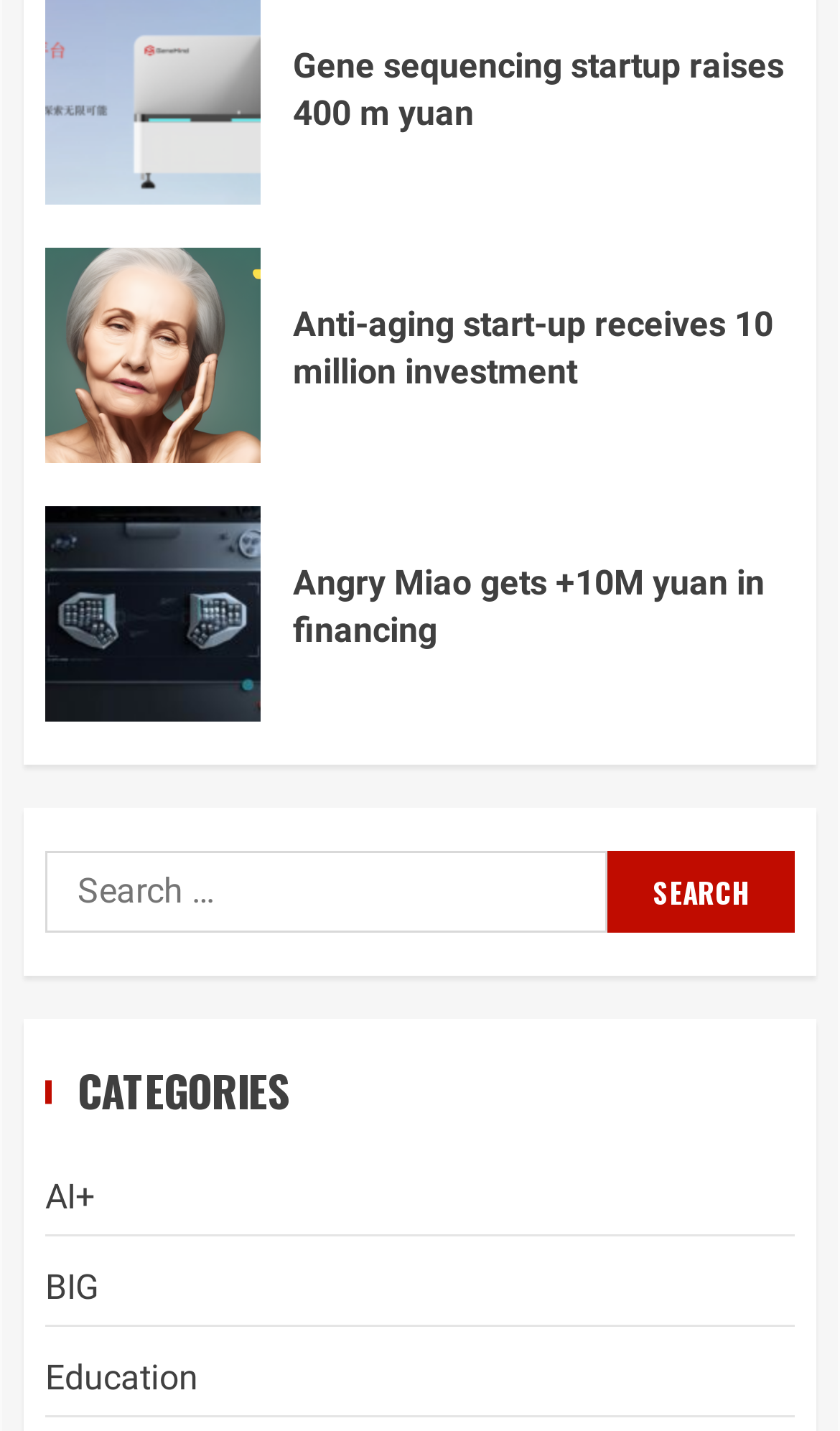Answer the question below in one word or phrase:
What is the function of the button with the text 'SEARCH'?

To search